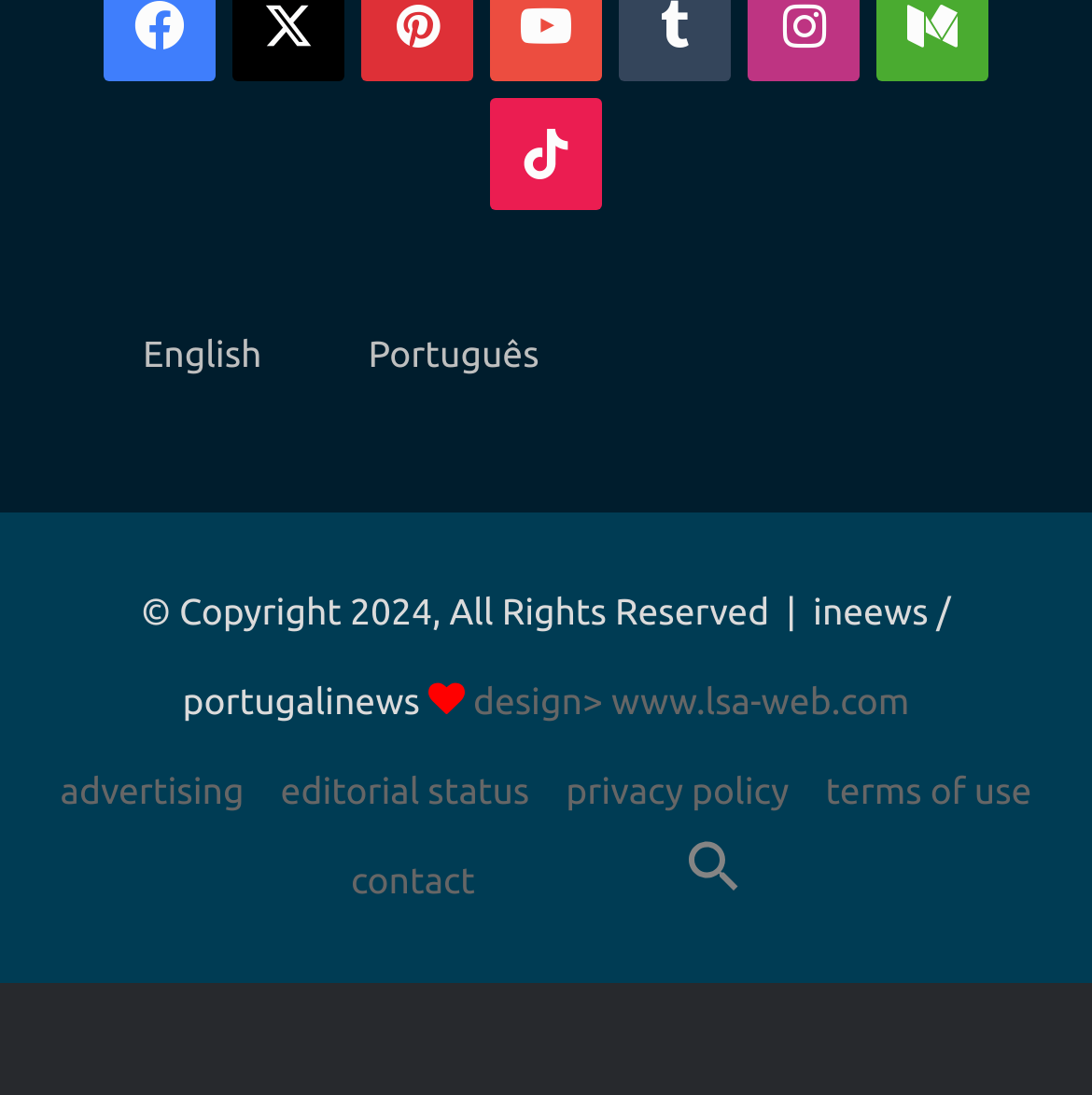What social media platforms are mentioned?
Using the visual information, reply with a single word or short phrase.

Instagram, Facebook, Twitter, Youtube